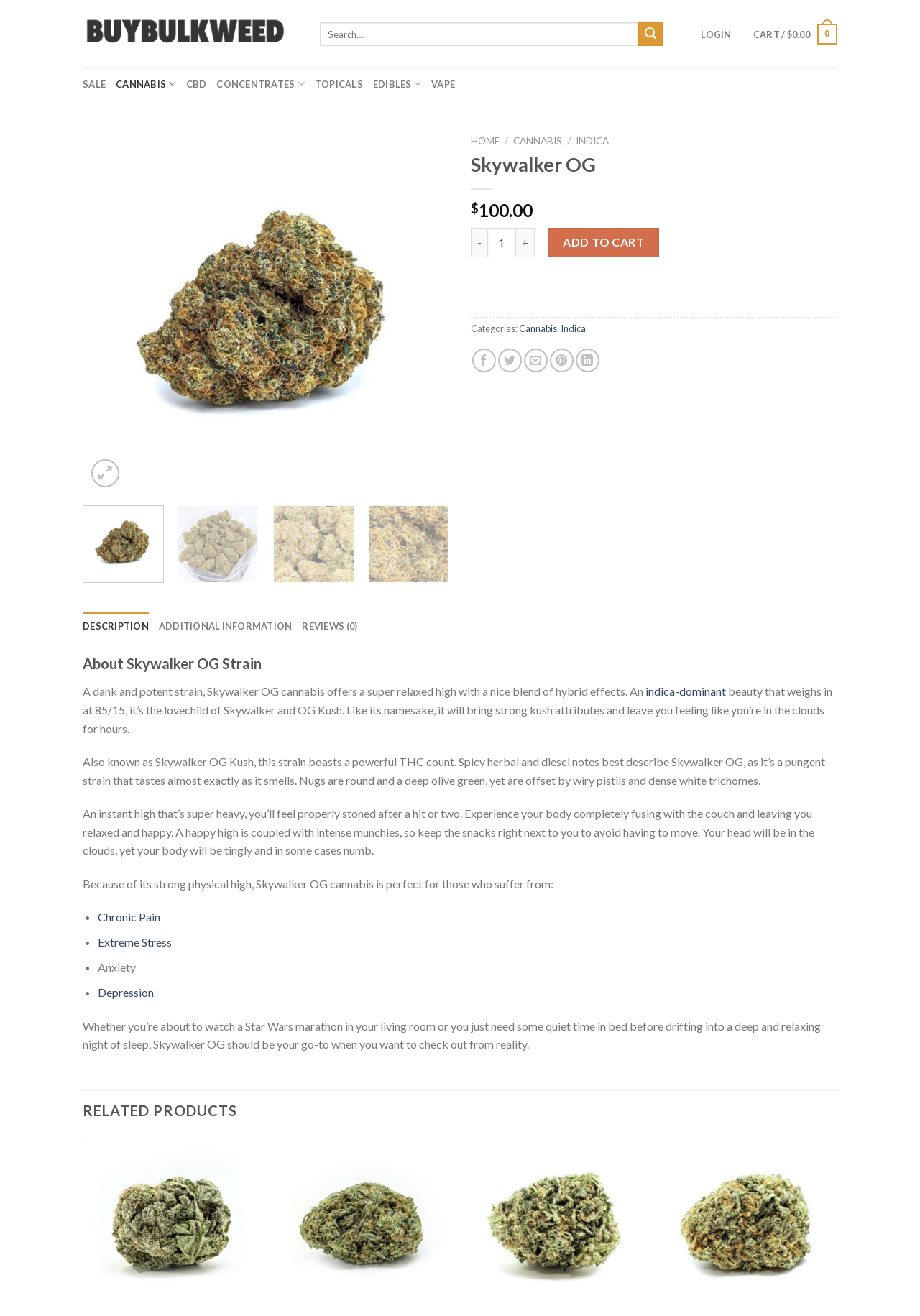Given the description "parent_node: Skywalker OG quantity value="+"", determine the bounding box of the corresponding UI element.

[0.561, 0.173, 0.581, 0.195]